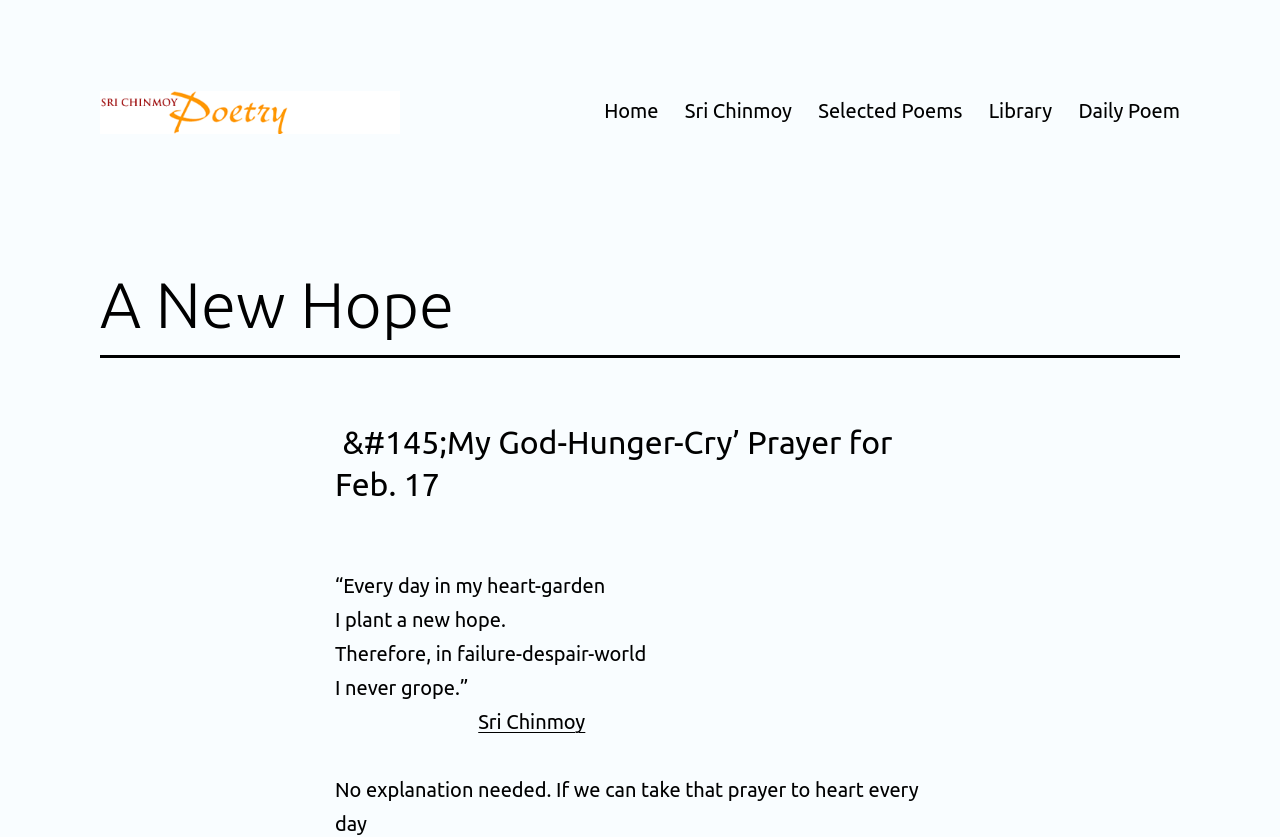Extract the primary header of the webpage and generate its text.

A New Hope